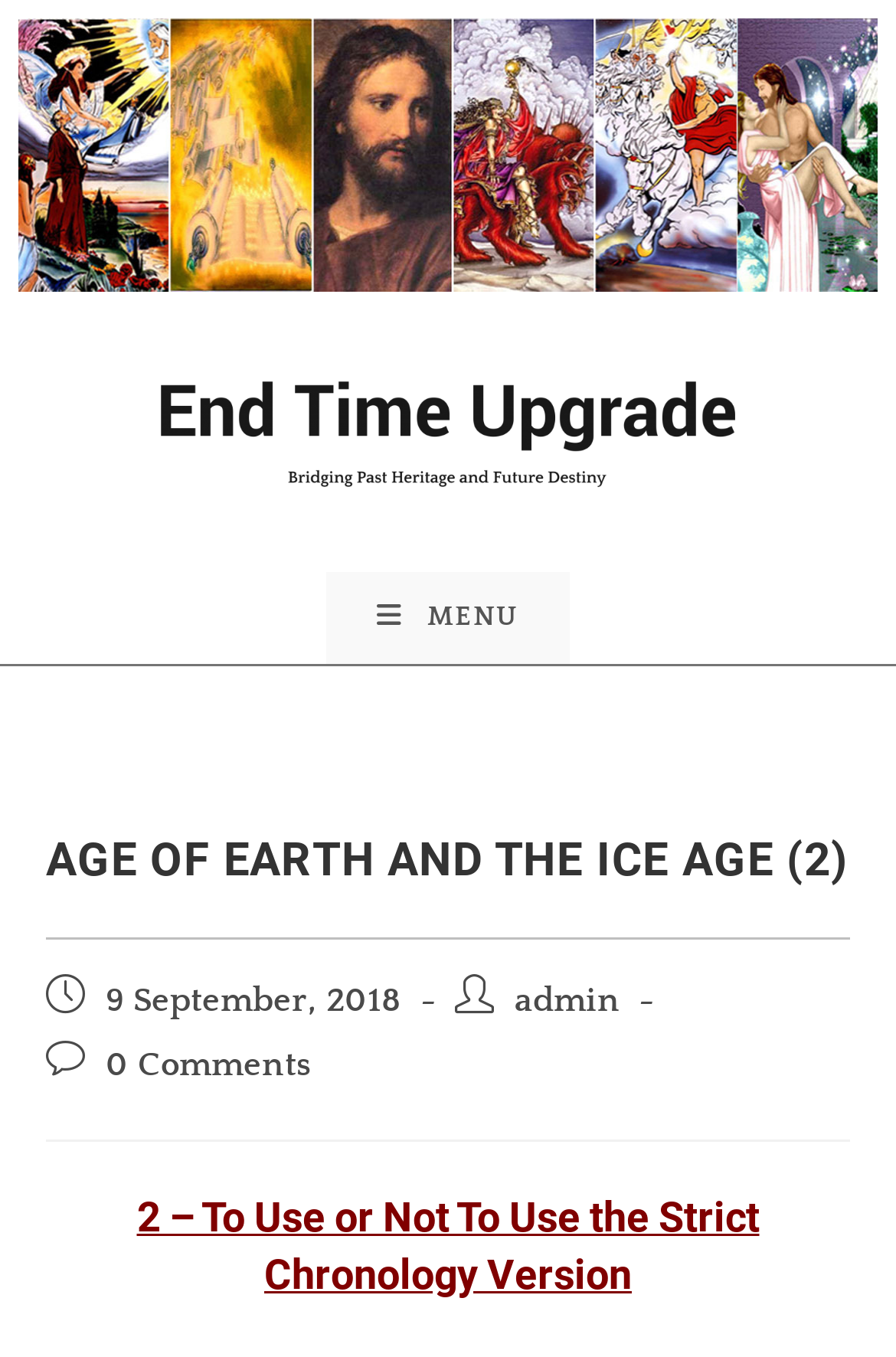Consider the image and give a detailed and elaborate answer to the question: 
How many comments does the post have?

I found the number of comments by looking at the 'Post comments:' section, which is located below the main heading. The number of comments is specified as a link labeled '0 Comments'.